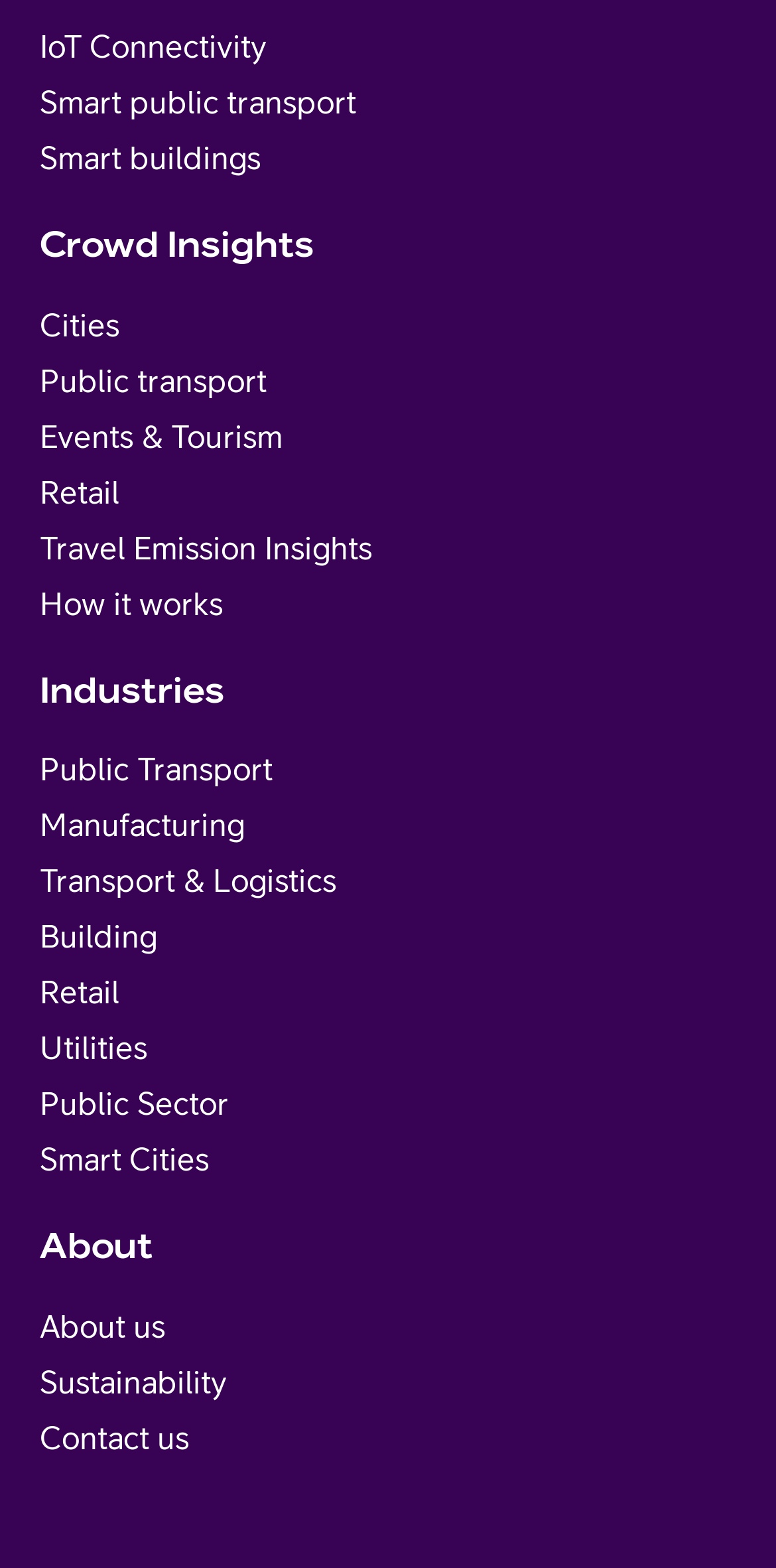Can you identify the bounding box coordinates of the clickable region needed to carry out this instruction: 'Explore IoT Connectivity'? The coordinates should be four float numbers within the range of 0 to 1, stated as [left, top, right, bottom].

[0.051, 0.018, 0.344, 0.04]